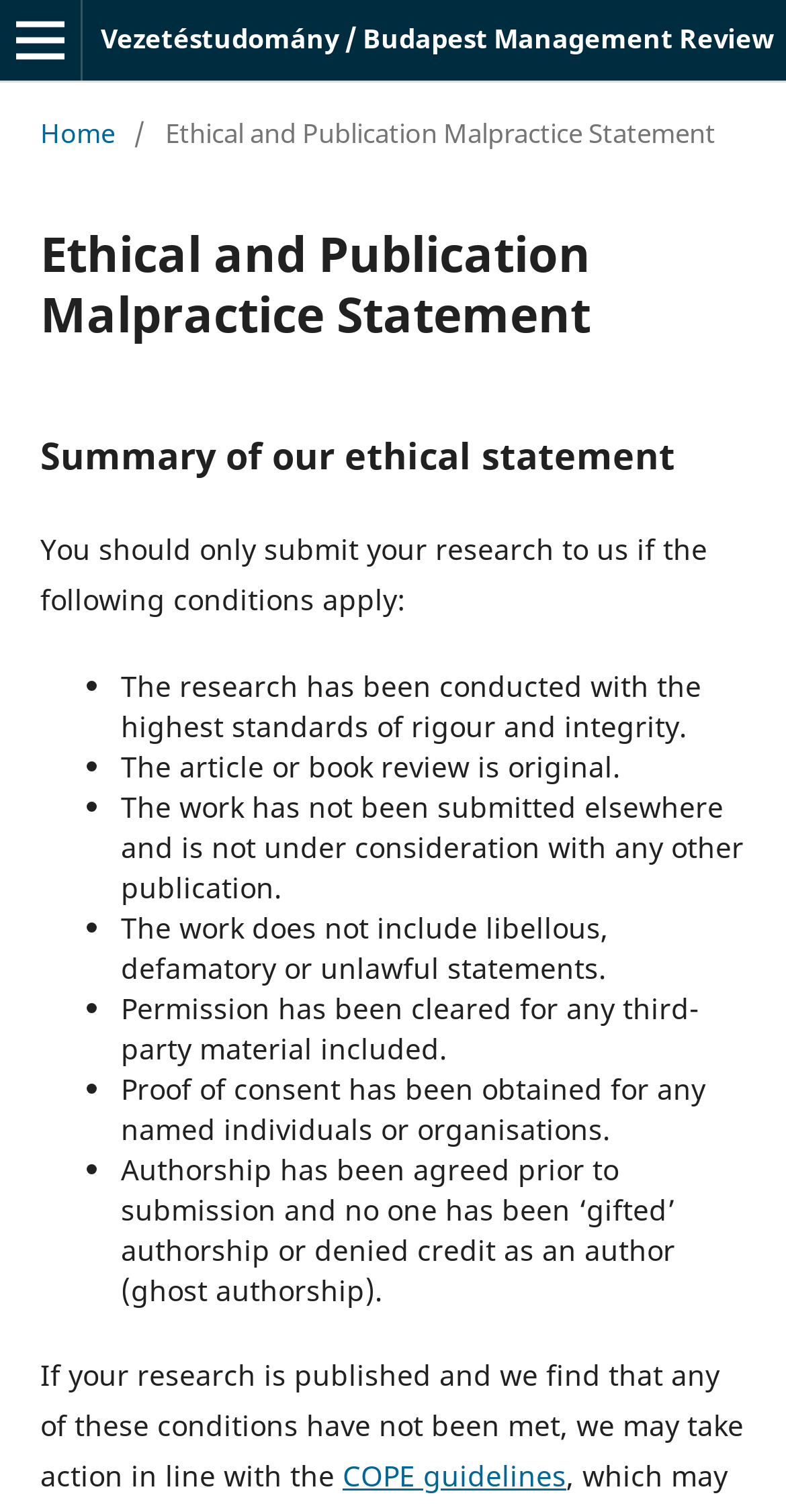Bounding box coordinates are to be given in the format (top-left x, top-left y, bottom-right x, bottom-right y). All values must be floating point numbers between 0 and 1. Provide the bounding box coordinate for the UI element described as: aria-label="E-Mail Address" name="email" placeholder="E-Mail Address"

None